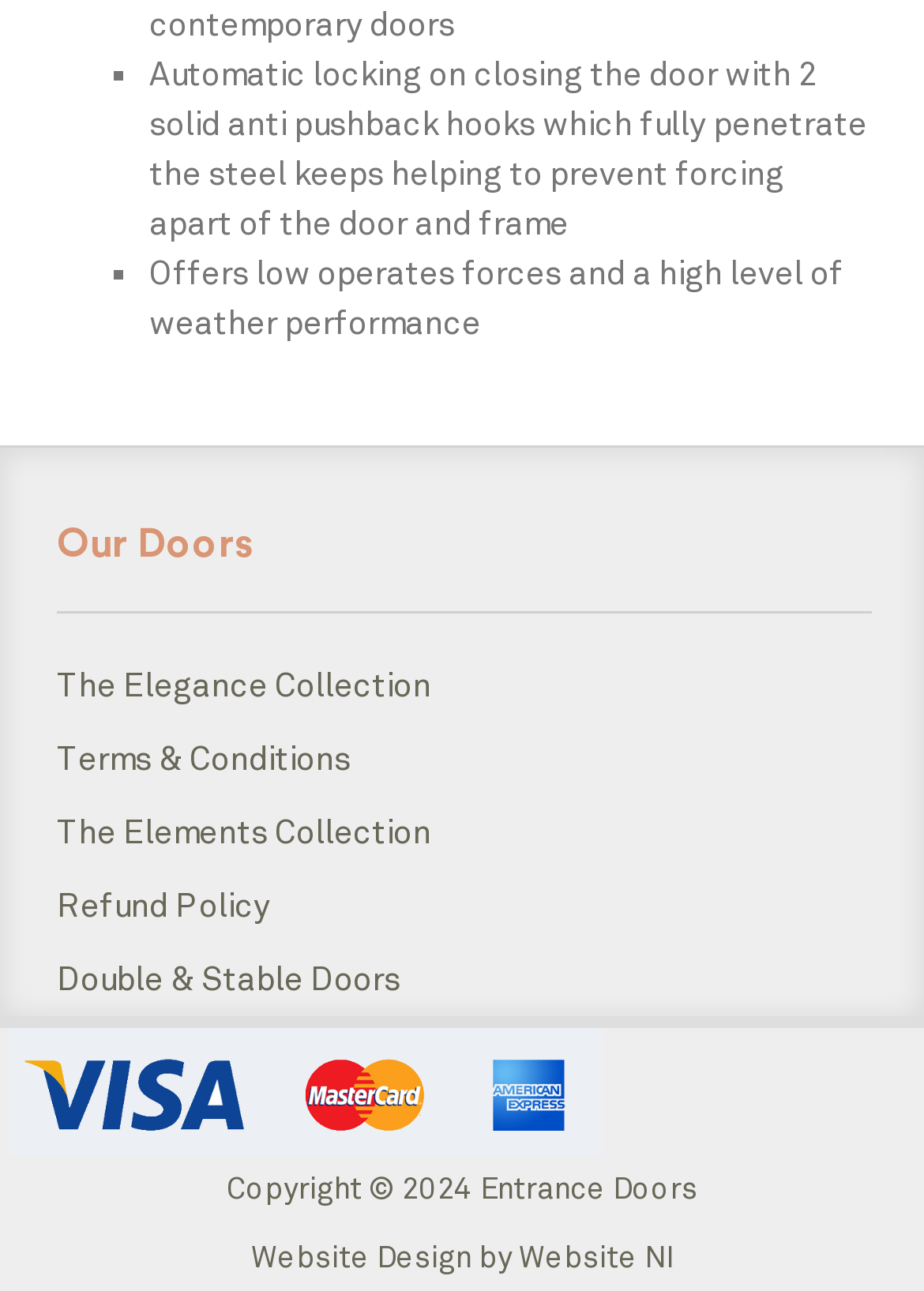How many bullet points are there in the description of the door features?
Based on the visual content, answer with a single word or a brief phrase.

2